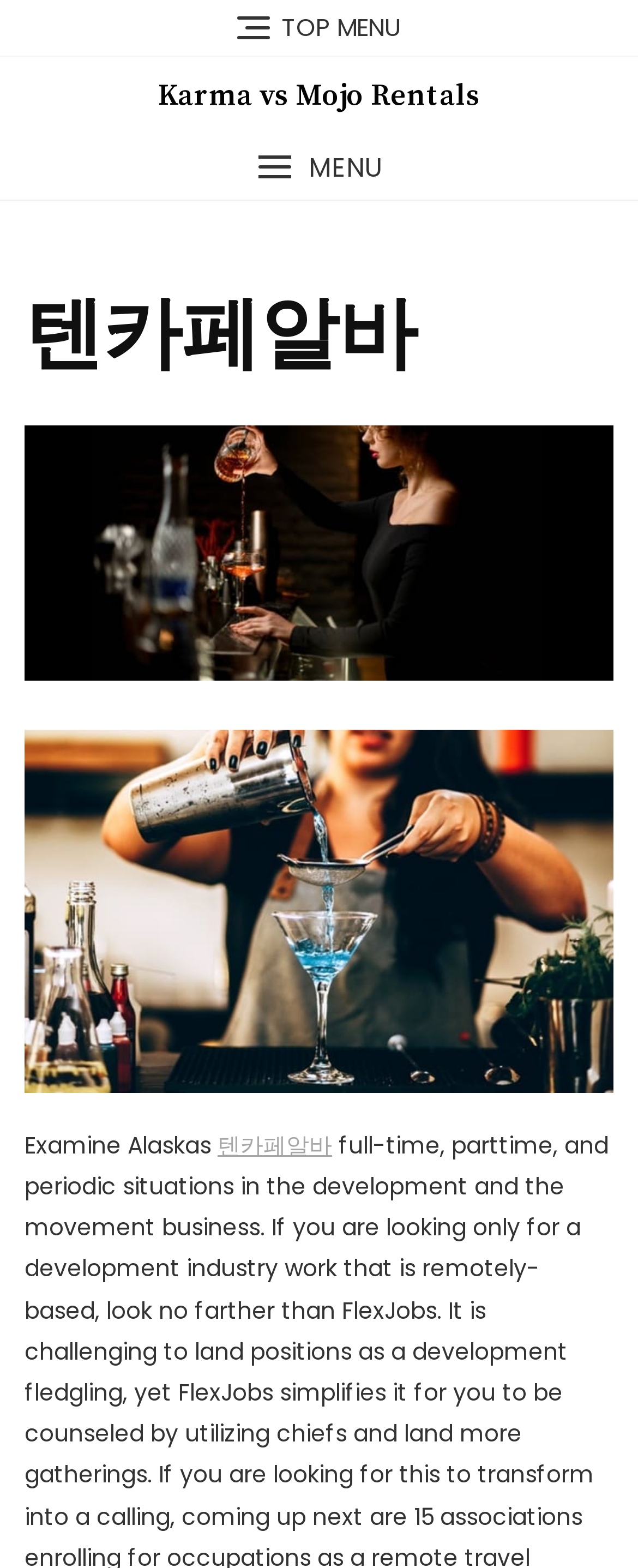Is there a menu on the webpage?
Using the information from the image, give a concise answer in one word or a short phrase.

Yes